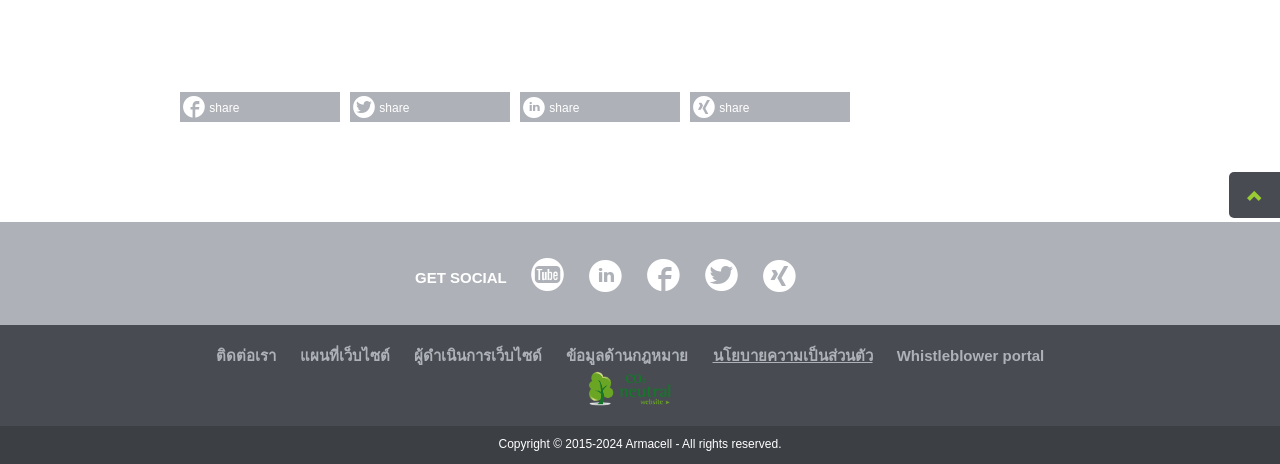Please mark the clickable region by giving the bounding box coordinates needed to complete this instruction: "View shiitake mushroom kit product".

None